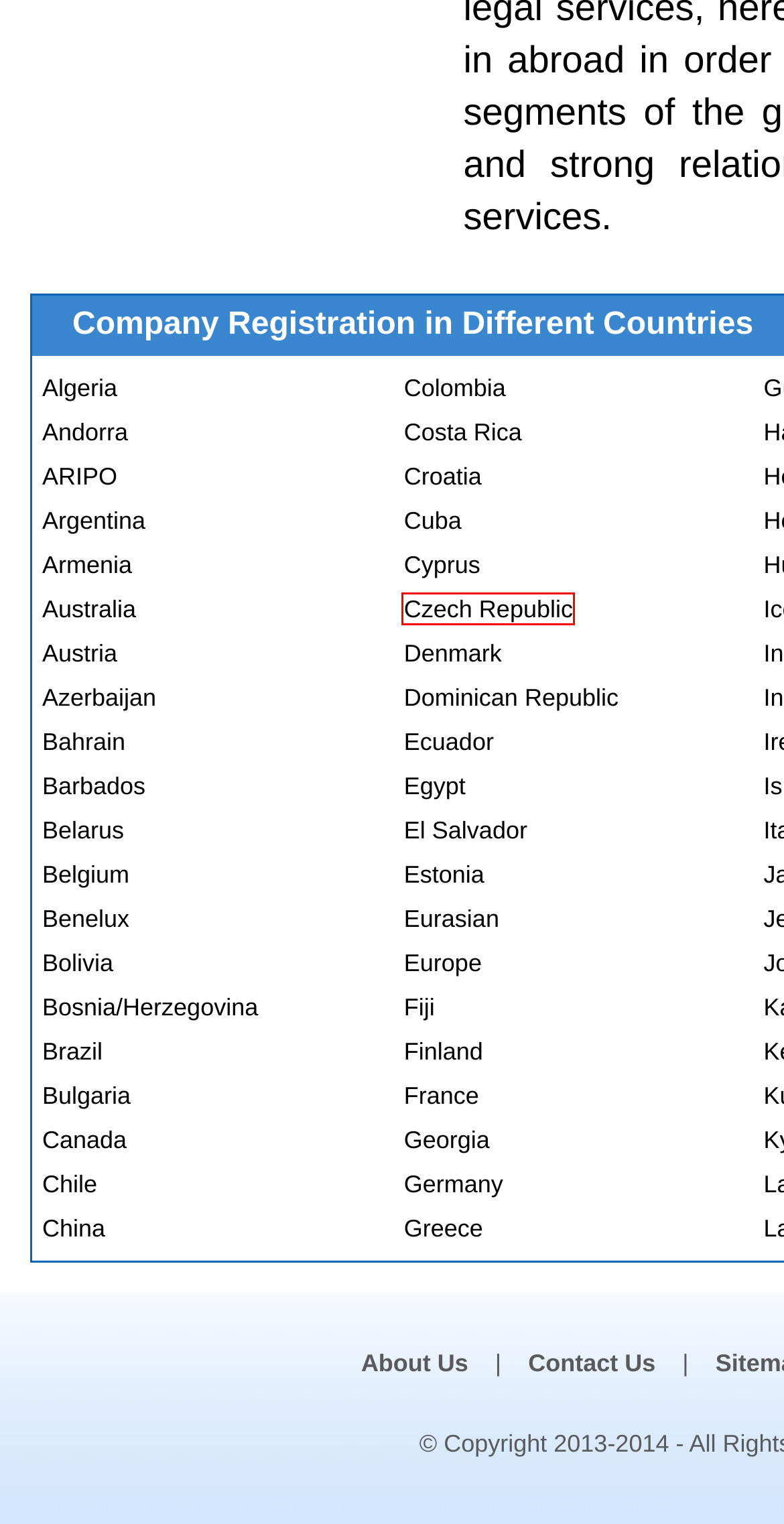Examine the screenshot of a webpage with a red bounding box around an element. Then, select the webpage description that best represents the new page after clicking the highlighted element. Here are the descriptions:
A. Company Registration in Aripo - 365companies
B. Company Registration in Czech Republic - 365companies
C. Company Registration in Cyprus - 365companies
D. Company Registration in Germany - 365companies
E. Company Registration in Georgia - 365companies
F. Company Registration in Bosnia - 365companies
G. Company Registration in Cuba - 365companies
H. Company Registration in Australia - 365companies

B